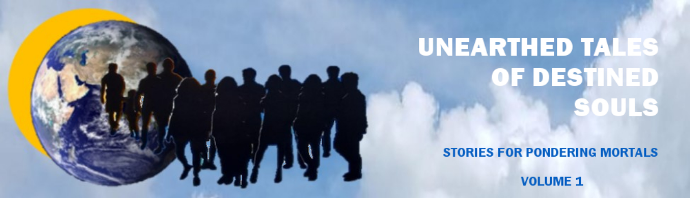Give a detailed account of the elements present in the image.

The image features a striking book cover for "Unearthed Tales of Destined Souls," a collection of stories aimed at thoughtful readers. The background showcases a vibrant blue sky interspersed with clouds, overlaid with a silhouette of figures walking together, evoking a sense of journey and exploration. A globe partially emerges from behind these figures, symbolizing the worldwide appeal and profound themes of the narratives within. The title is boldly displayed in white letters at the top left, while an inviting subtitle, "Stories for Pondering Mortals," emphasizes the reflective nature of the stories. At the bottom, "Volume 1" suggests that this collection is the first in a series, promising more intriguing tales to come.